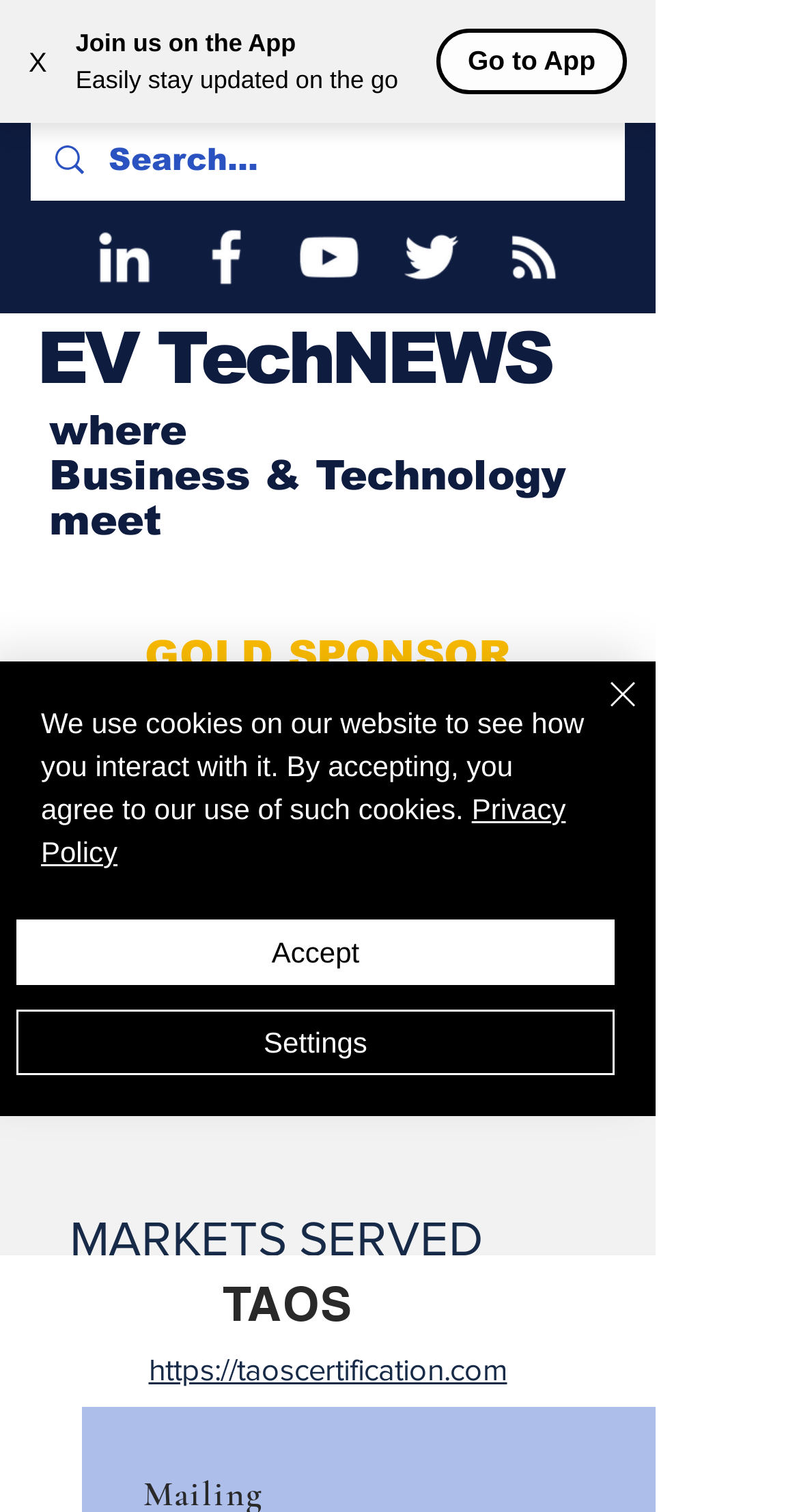From the element description aria-label="Search..." name="q" placeholder="Search...", predict the bounding box coordinates of the UI element. The coordinates must be specified in the format (top-left x, top-left y, bottom-right x, bottom-right y) and should be within the 0 to 1 range.

[0.136, 0.077, 0.685, 0.133]